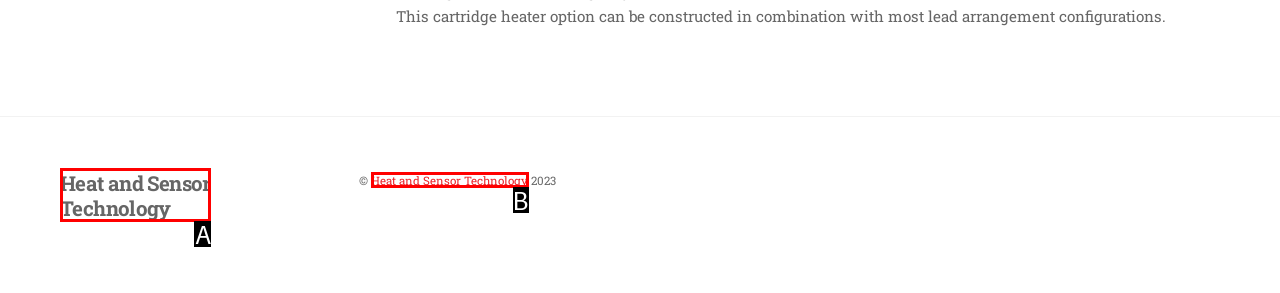Based on the description: Heat and Sensor Technology, select the HTML element that best fits. Reply with the letter of the correct choice from the options given.

A